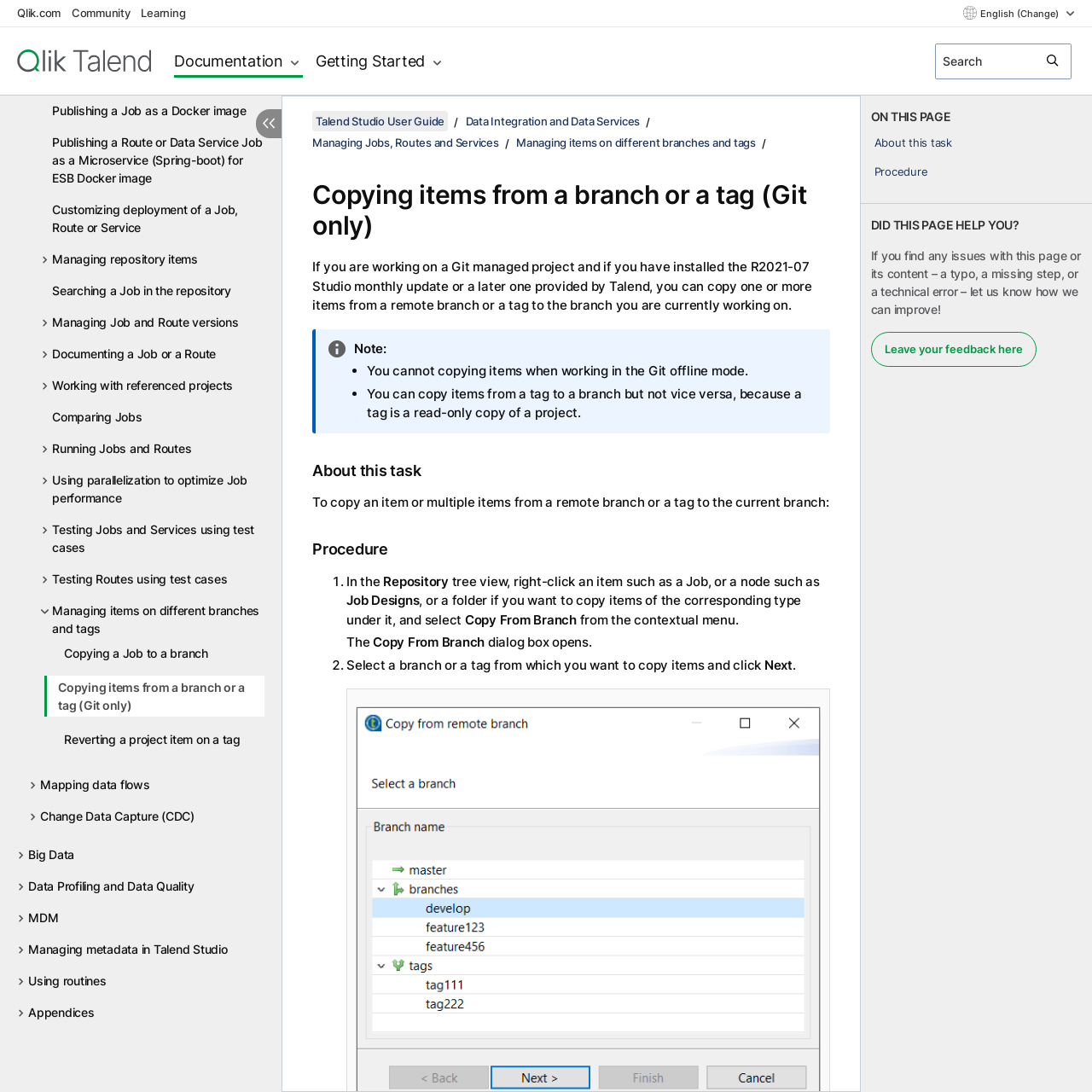Can you show the bounding box coordinates of the region to click on to complete the task described in the instruction: "Click on Managing items on different branches and tags"?

[0.038, 0.544, 0.242, 0.698]